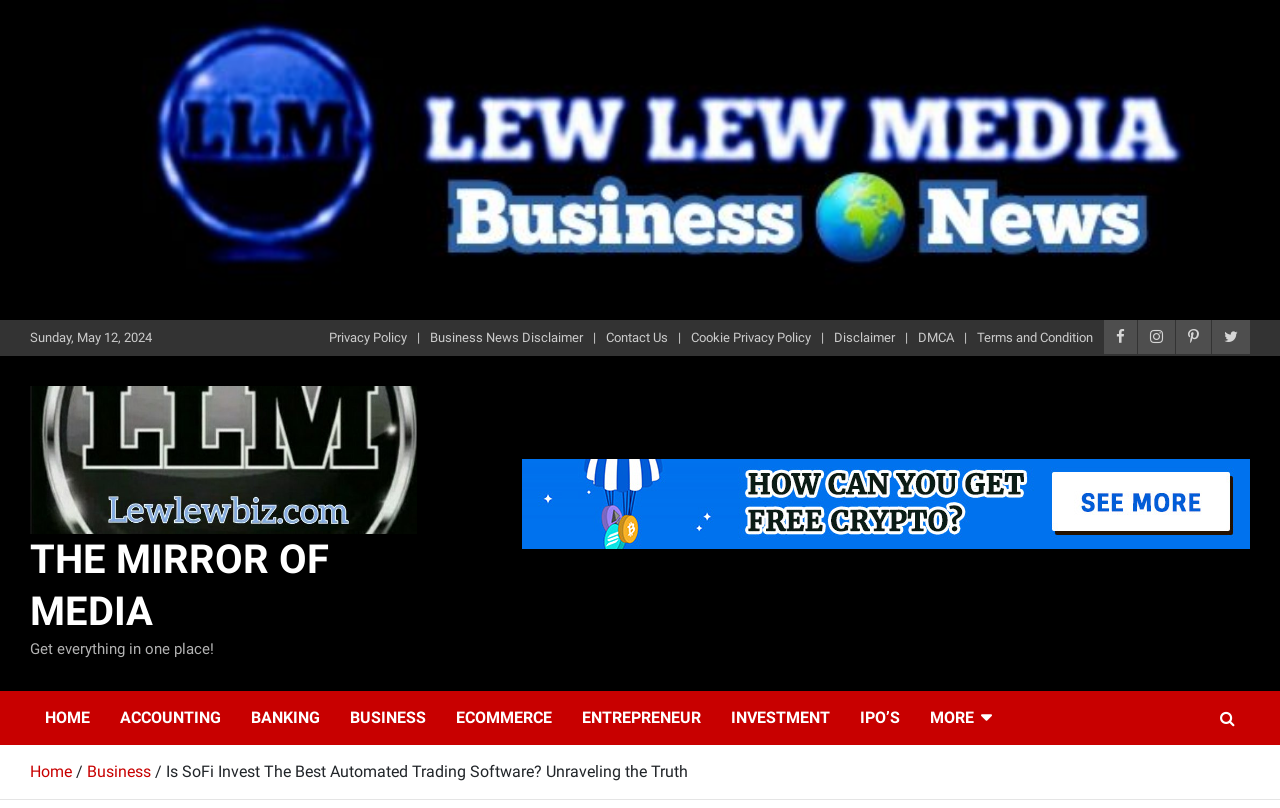Identify and provide the main heading of the webpage.

Is SoFi Invest The Best Automated Trading Software? Unraveling the Truth